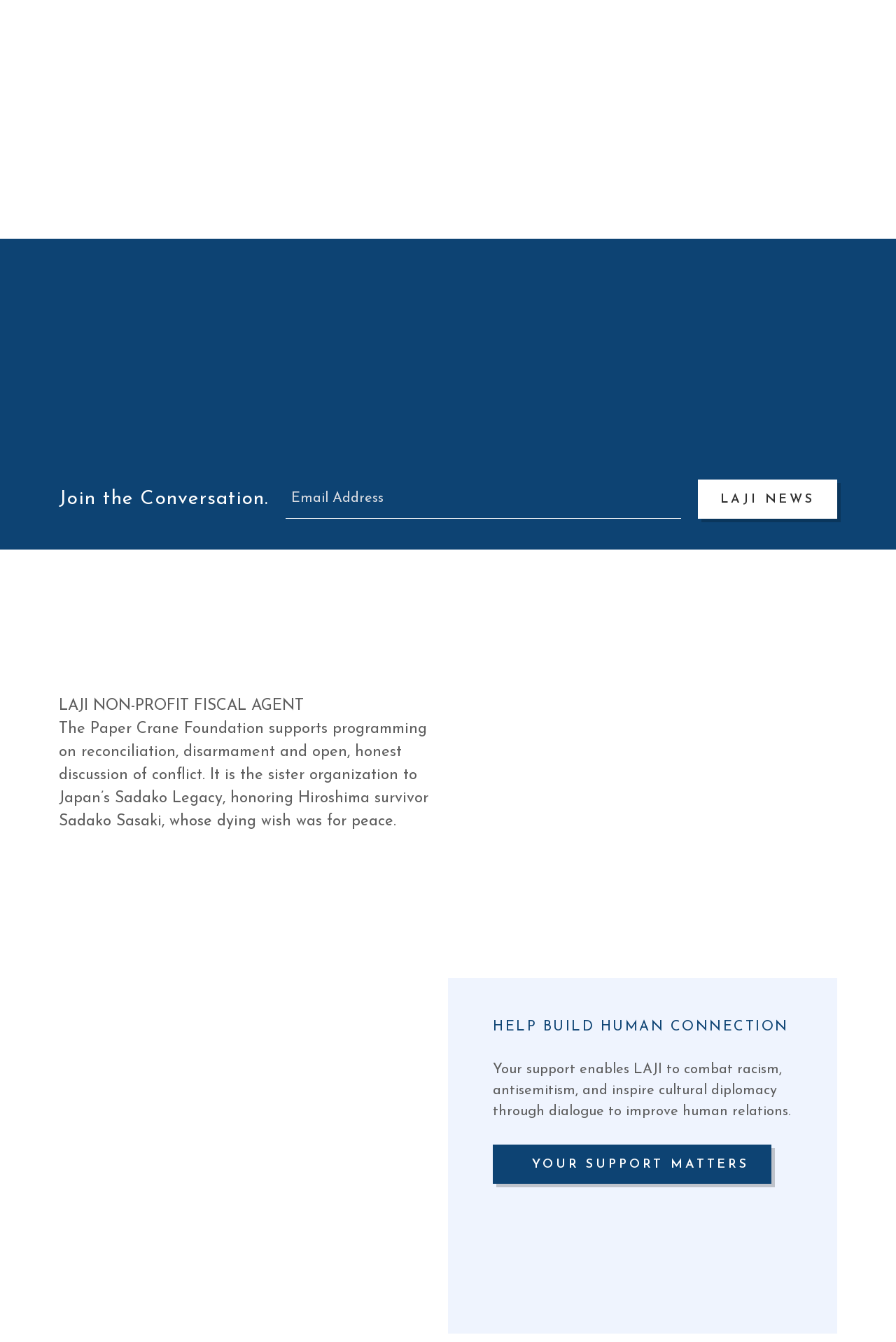Predict the bounding box of the UI element that fits this description: "LAJI News".

[0.779, 0.358, 0.934, 0.387]